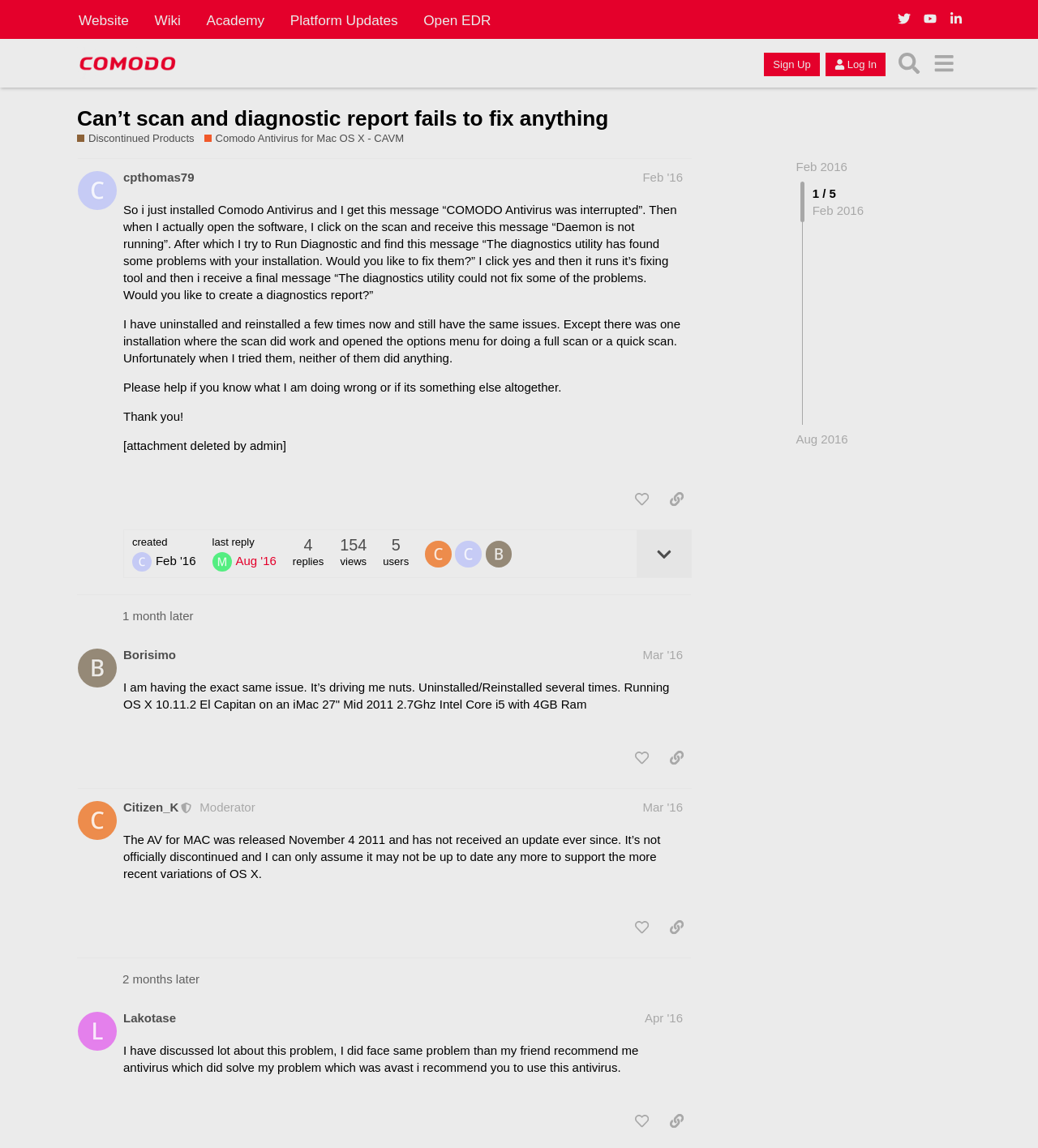Identify the bounding box coordinates for the element you need to click to achieve the following task: "Search for something in the forum". Provide the bounding box coordinates as four float numbers between 0 and 1, in the form [left, top, right, bottom].

[0.859, 0.04, 0.892, 0.07]